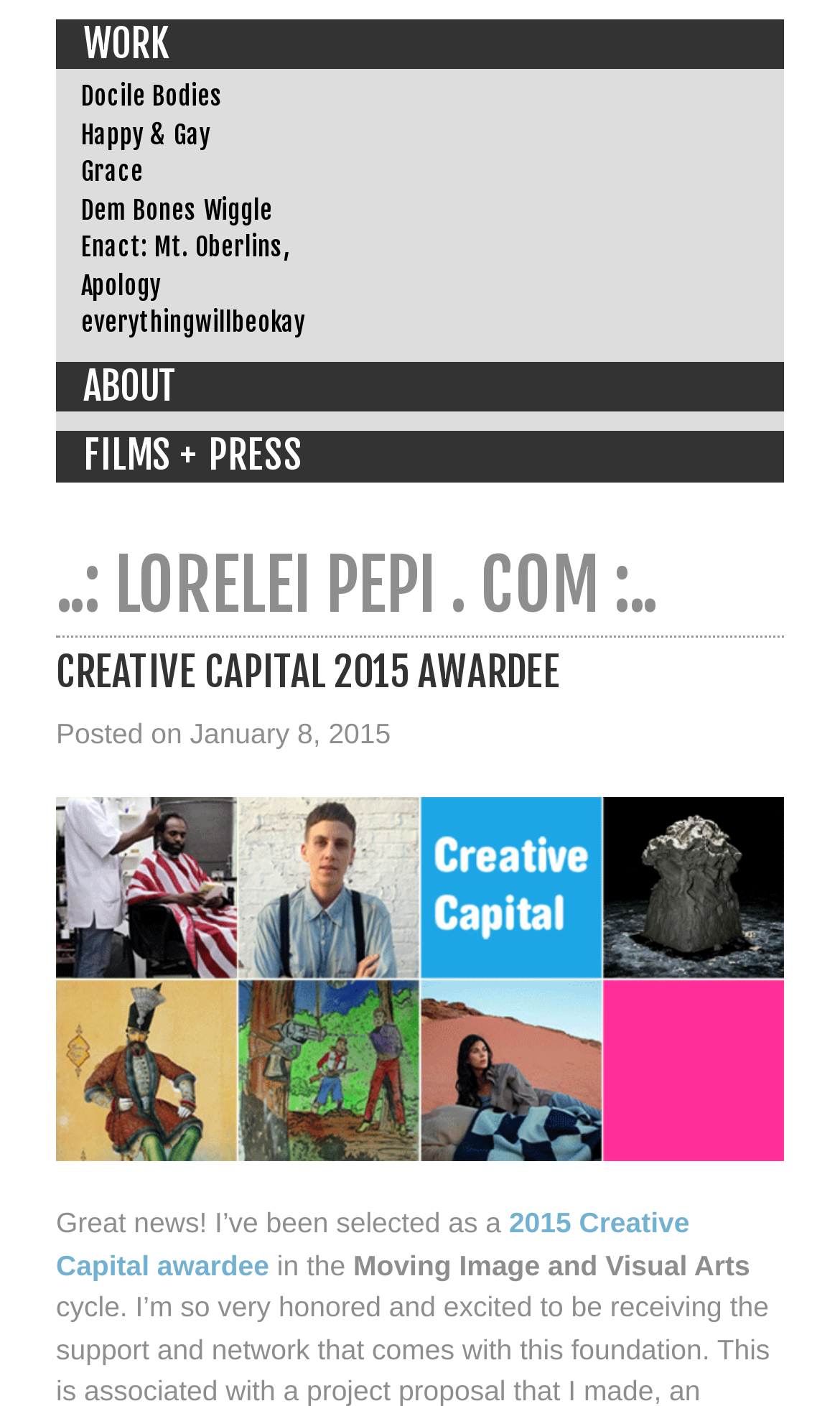How many links are there in the WORK section?
Using the information from the image, provide a comprehensive answer to the question.

The WORK section can be identified by the link element 'WORK' with bounding box coordinates [0.067, 0.014, 0.933, 0.05]. Below this element, there are 6 link elements with similar x-coordinates, indicating that they are part of the same section. These links are 'Docile Bodies', 'Happy & Gay', 'Grace', 'Dem Bones Wiggle', 'Enact: Mt. Oberlins, Apology', and 'everythingwillbeokay'.